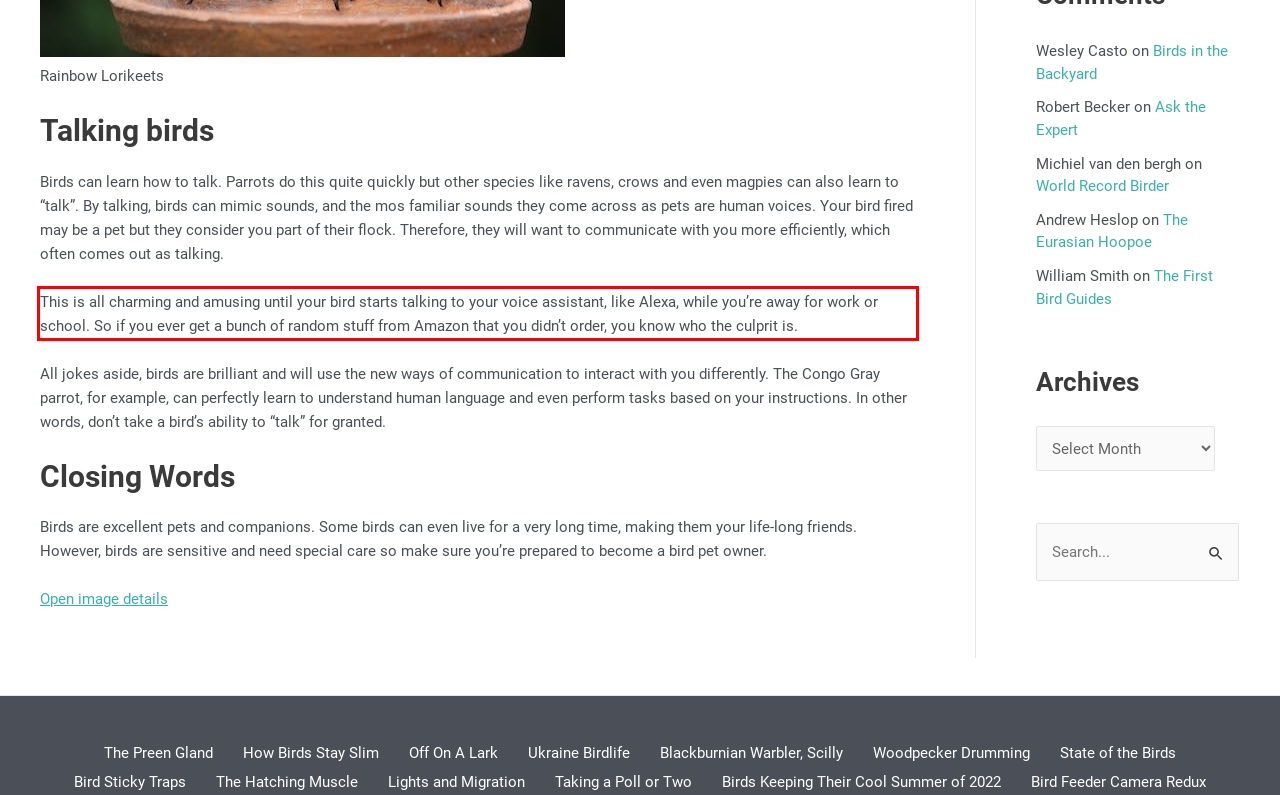Given a screenshot of a webpage containing a red rectangle bounding box, extract and provide the text content found within the red bounding box.

This is all charming and amusing until your bird starts talking to your voice assistant, like Alexa, while you’re away for work or school. So if you ever get a bunch of random stuff from Amazon that you didn’t order, you know who the culprit is.